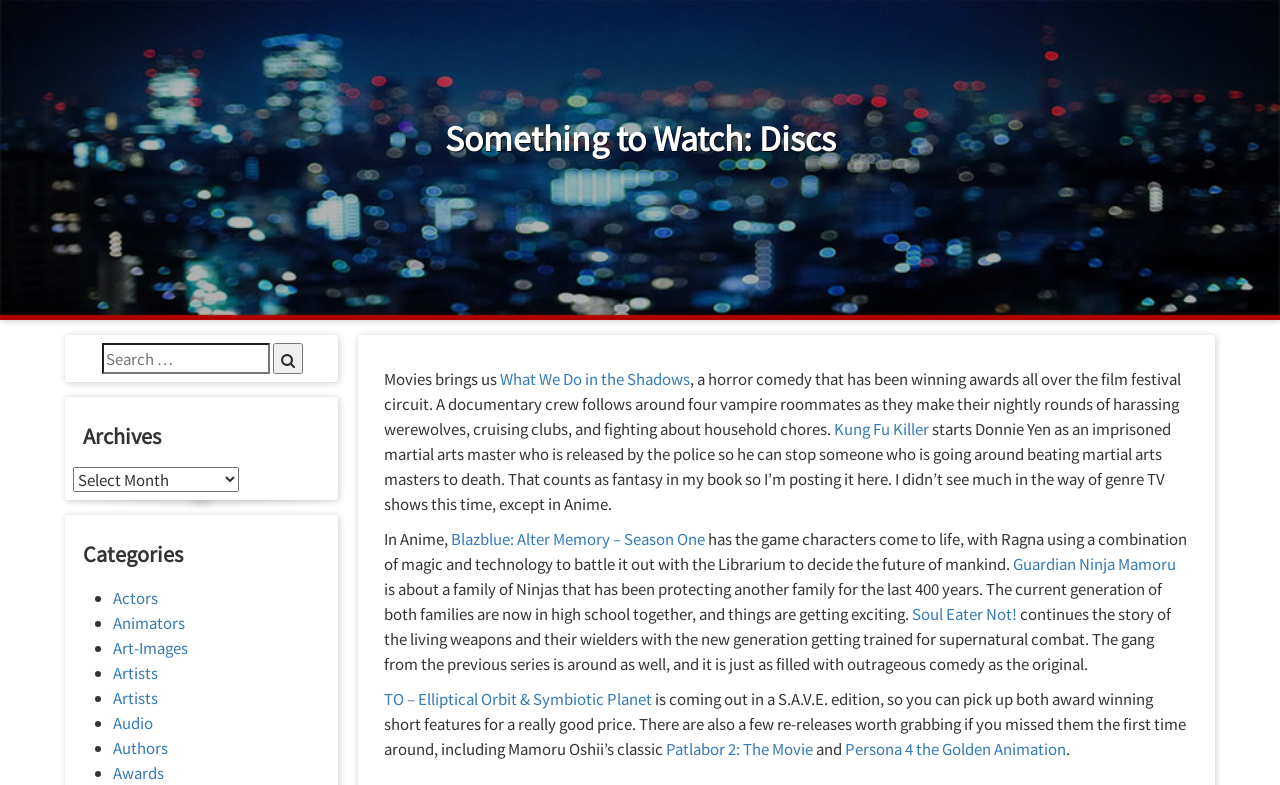What is the category of 'Art-Images'?
Using the image, provide a detailed and thorough answer to the question.

I looked at the list of categories and found that 'Art-Images' is listed under the category of 'Artists'.